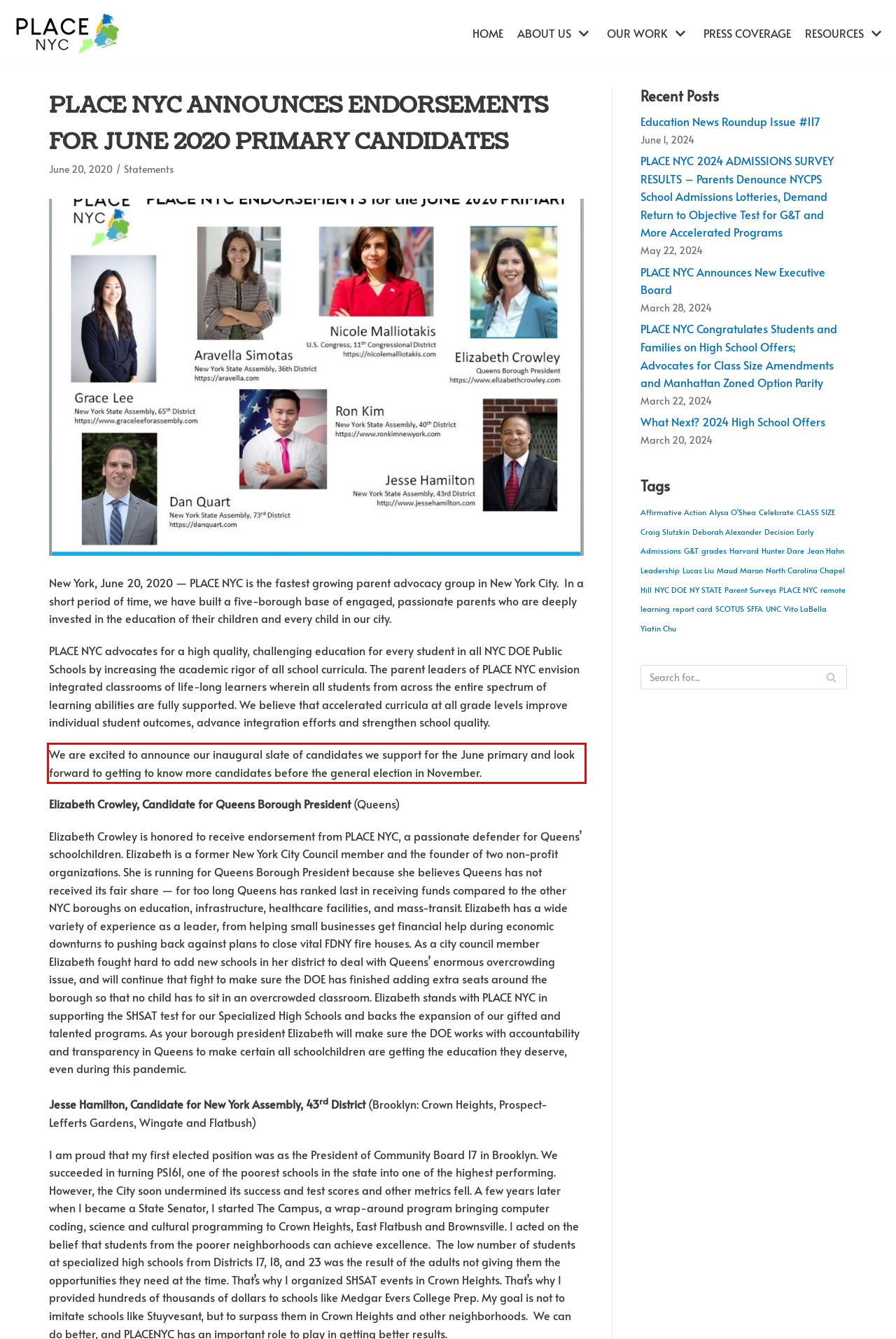Examine the webpage screenshot and use OCR to obtain the text inside the red bounding box.

We are excited to announce our inaugural slate of candidates we support for the June primary and look forward to getting to know more candidates before the general election in November.